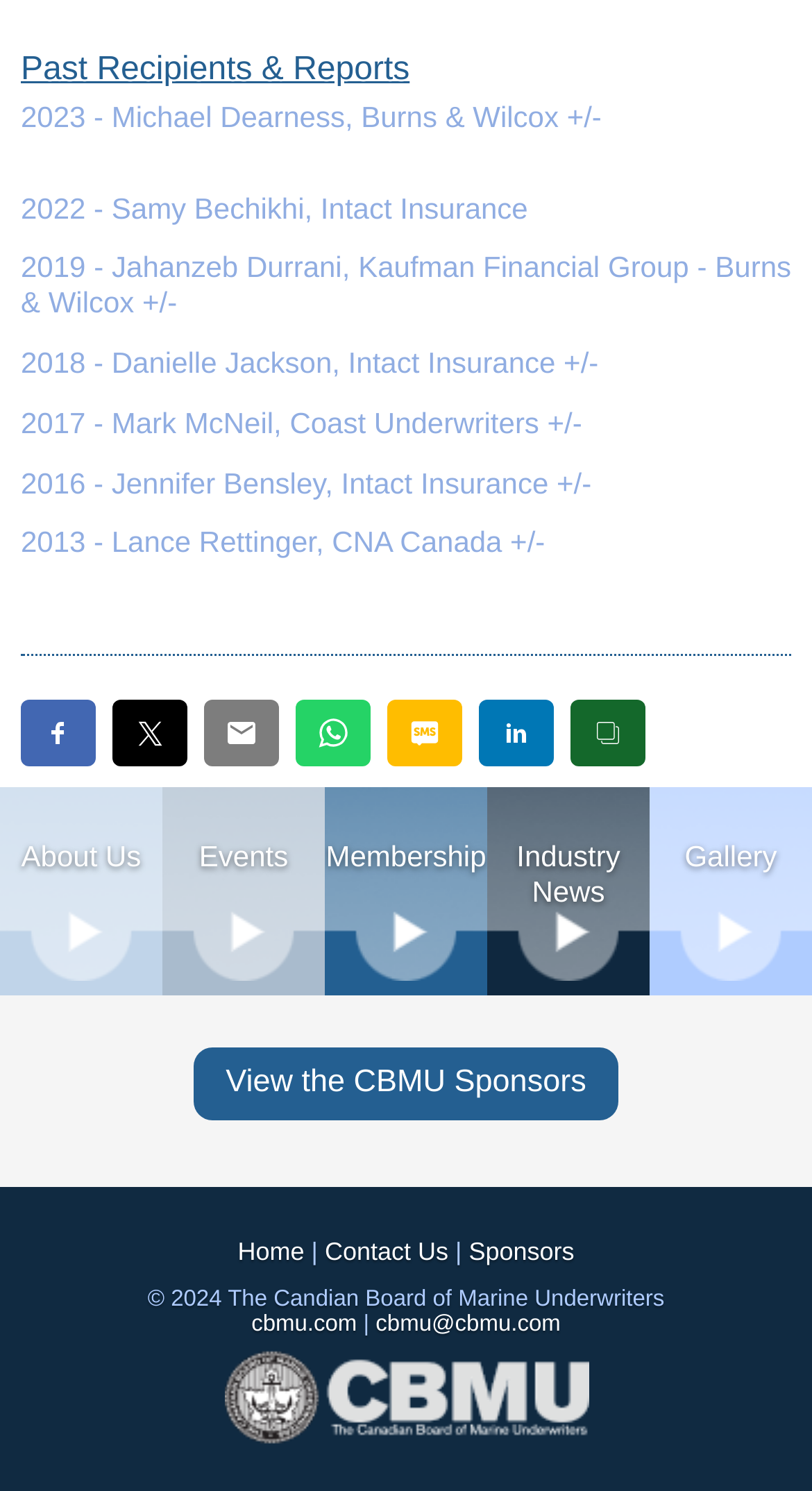What is the name of the organization?
Please give a detailed and elaborate answer to the question based on the image.

I found the answer by looking at the copyright information at the bottom of the page, which mentions 'The Canadian Board of Marine Underwriters'.